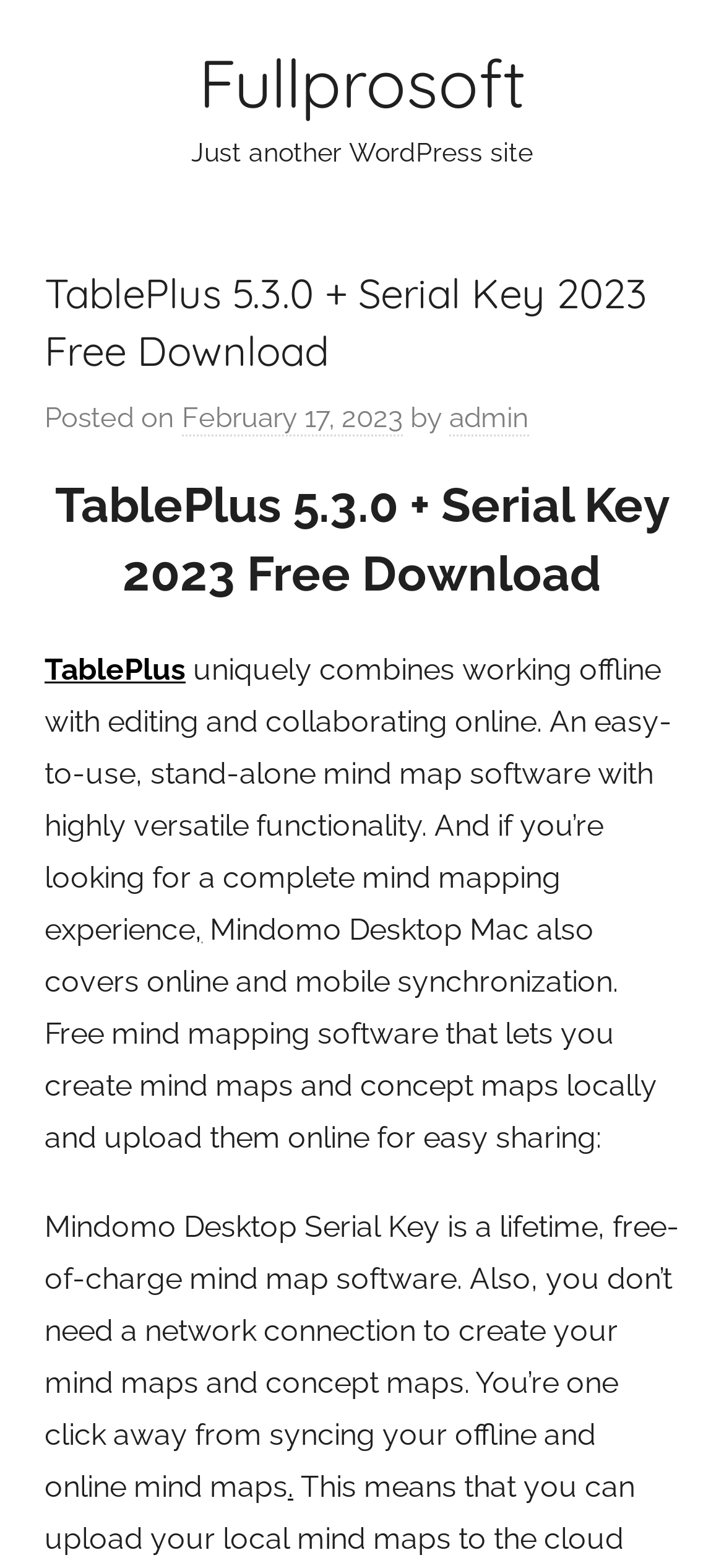What is the date of the post?
Offer a detailed and exhaustive answer to the question.

I found the link element with the text 'February 17, 2023' at coordinates [0.251, 0.256, 0.556, 0.278], which indicates the date of the post.